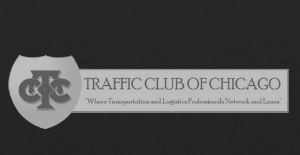Answer briefly with one word or phrase:
What is the purpose of the Traffic Club of Chicago?

Networking and learning